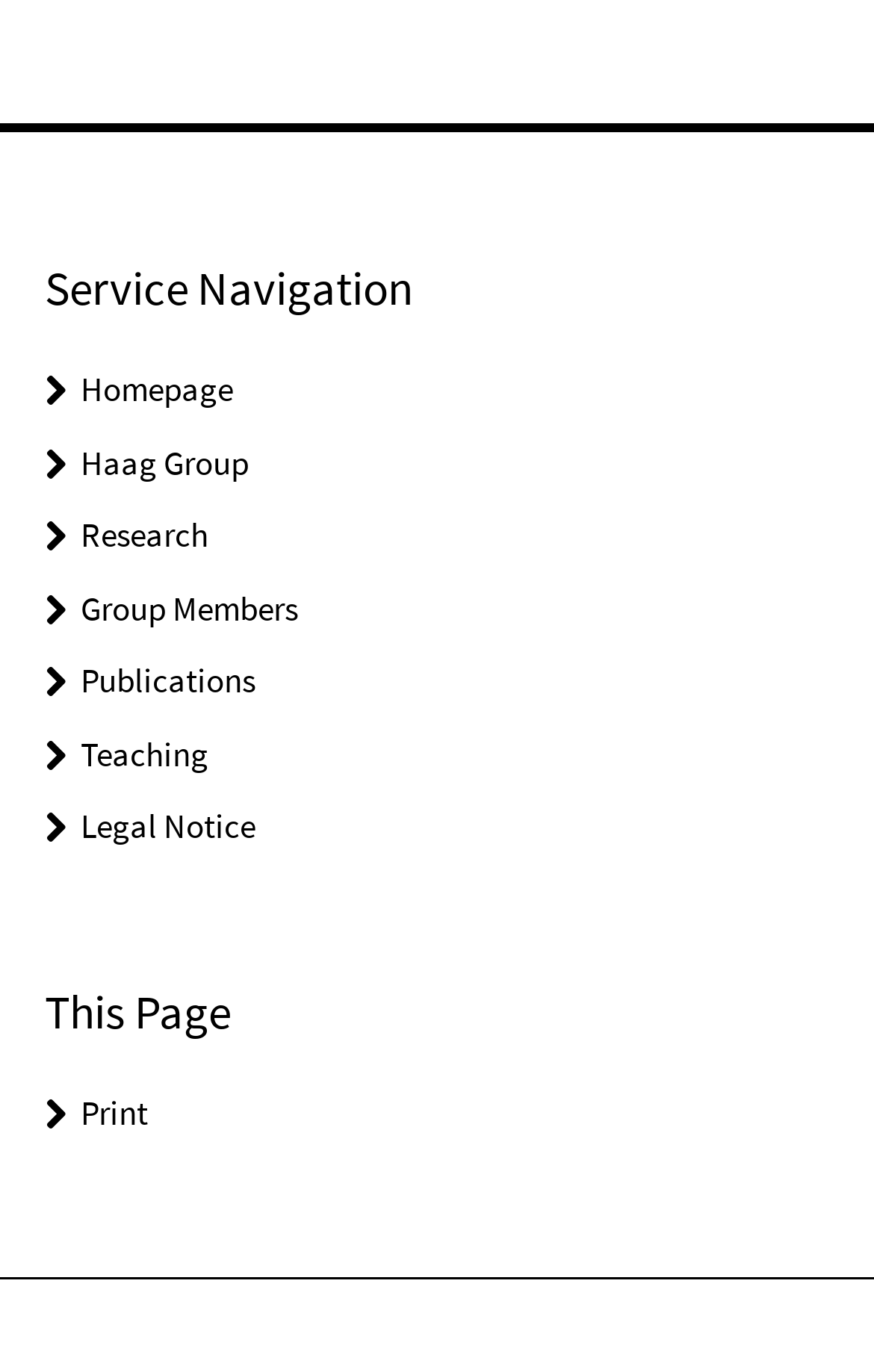Identify and provide the bounding box for the element described by: "Gallery".

None